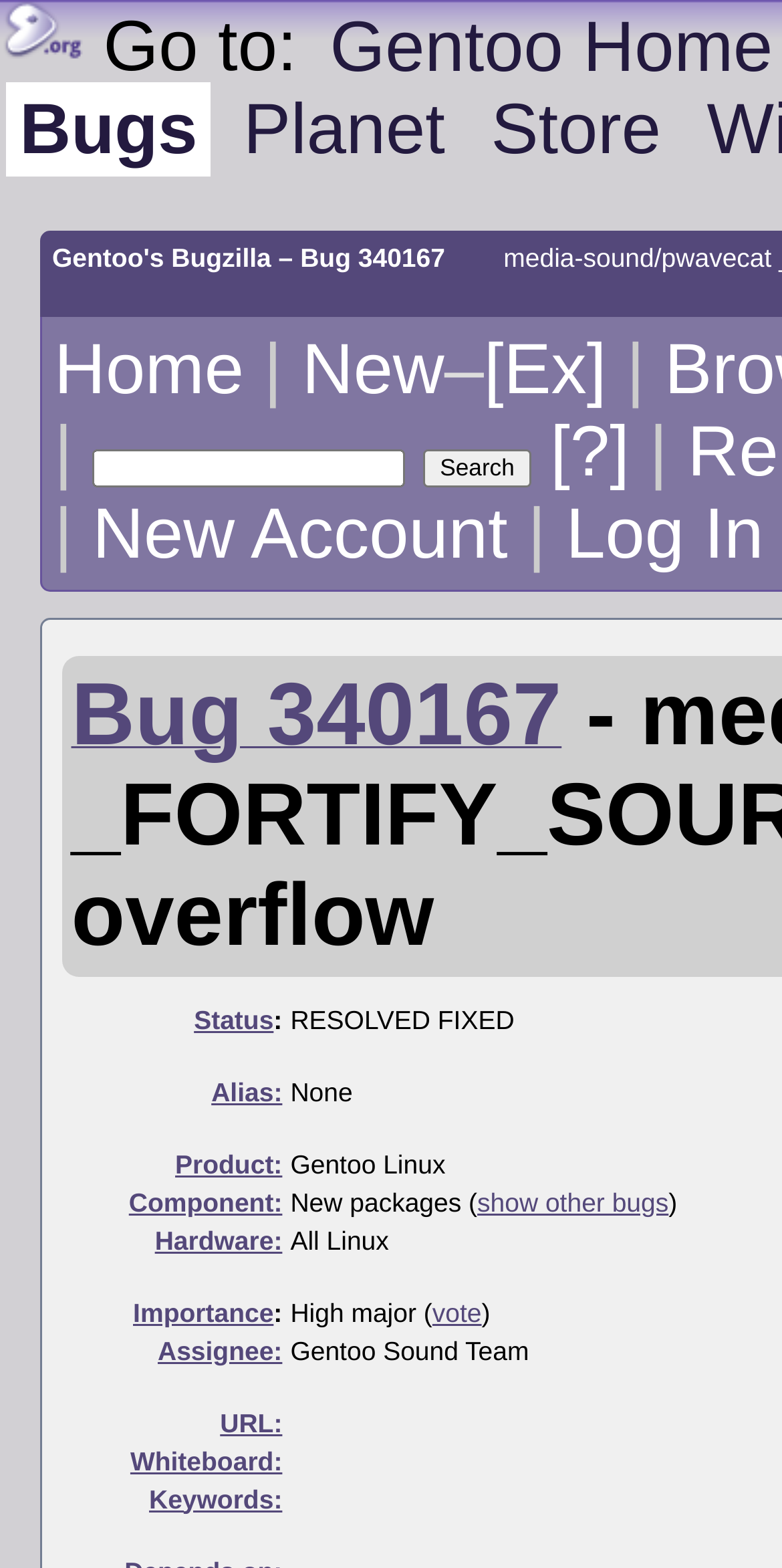How many links are there in the top navigation bar?
Refer to the image and answer the question using a single word or phrase.

5